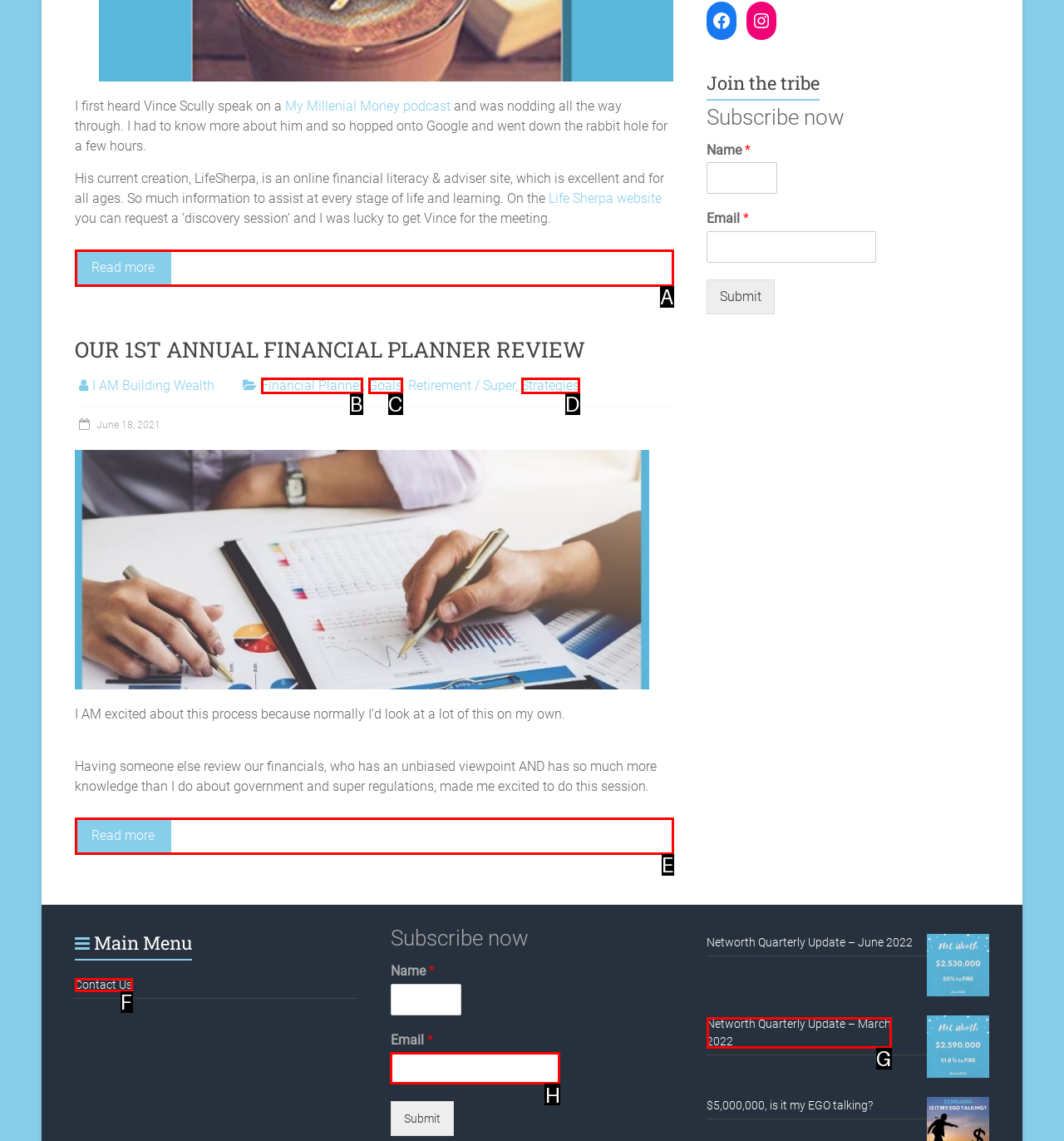Select the option that corresponds to the description: Contact Us
Respond with the letter of the matching choice from the options provided.

F